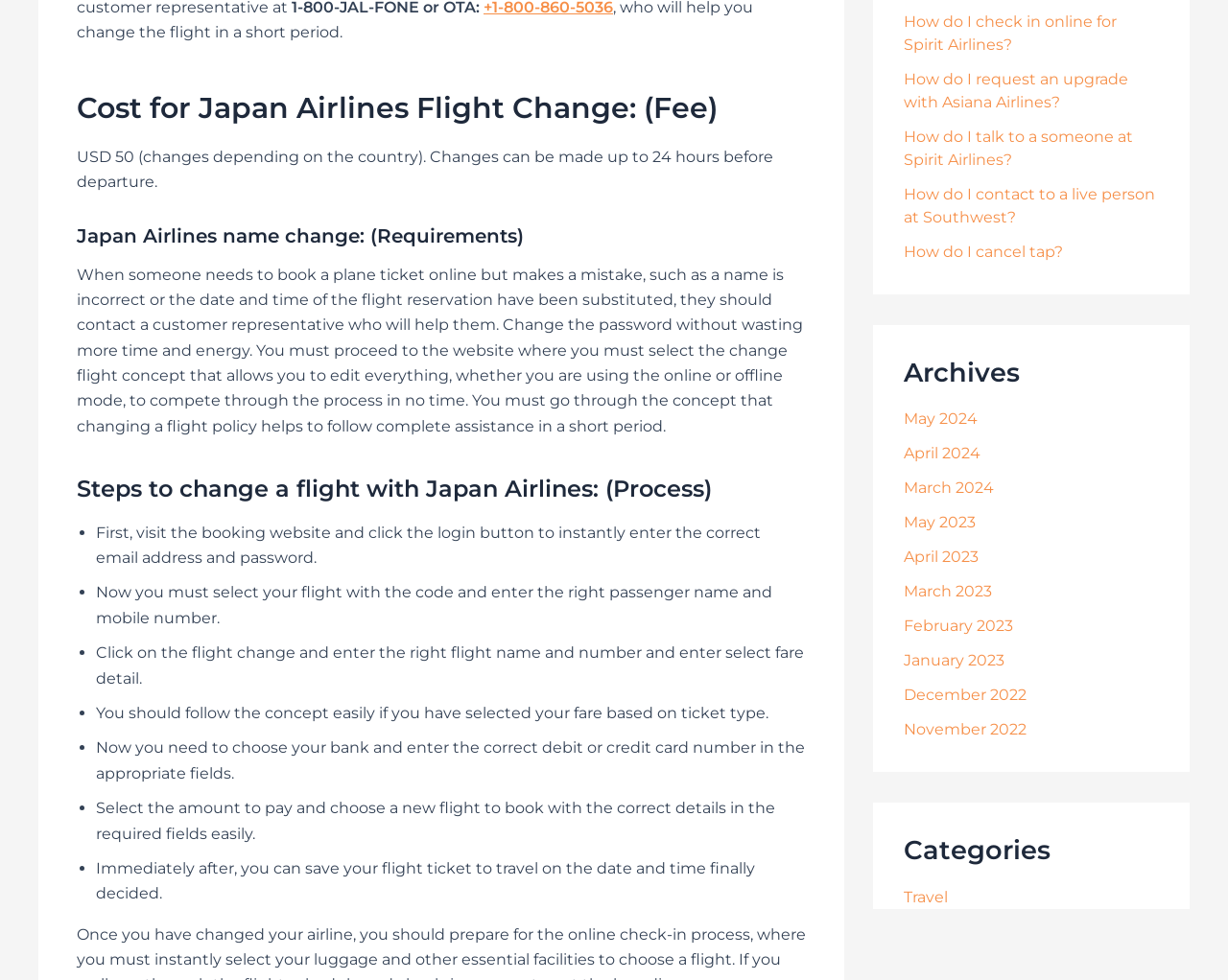Given the description How do I cancel tap?, predict the bounding box coordinates of the UI element. Ensure the coordinates are in the format (top-left x, top-left y, bottom-right x, bottom-right y) and all values are between 0 and 1.

[0.736, 0.248, 0.866, 0.266]